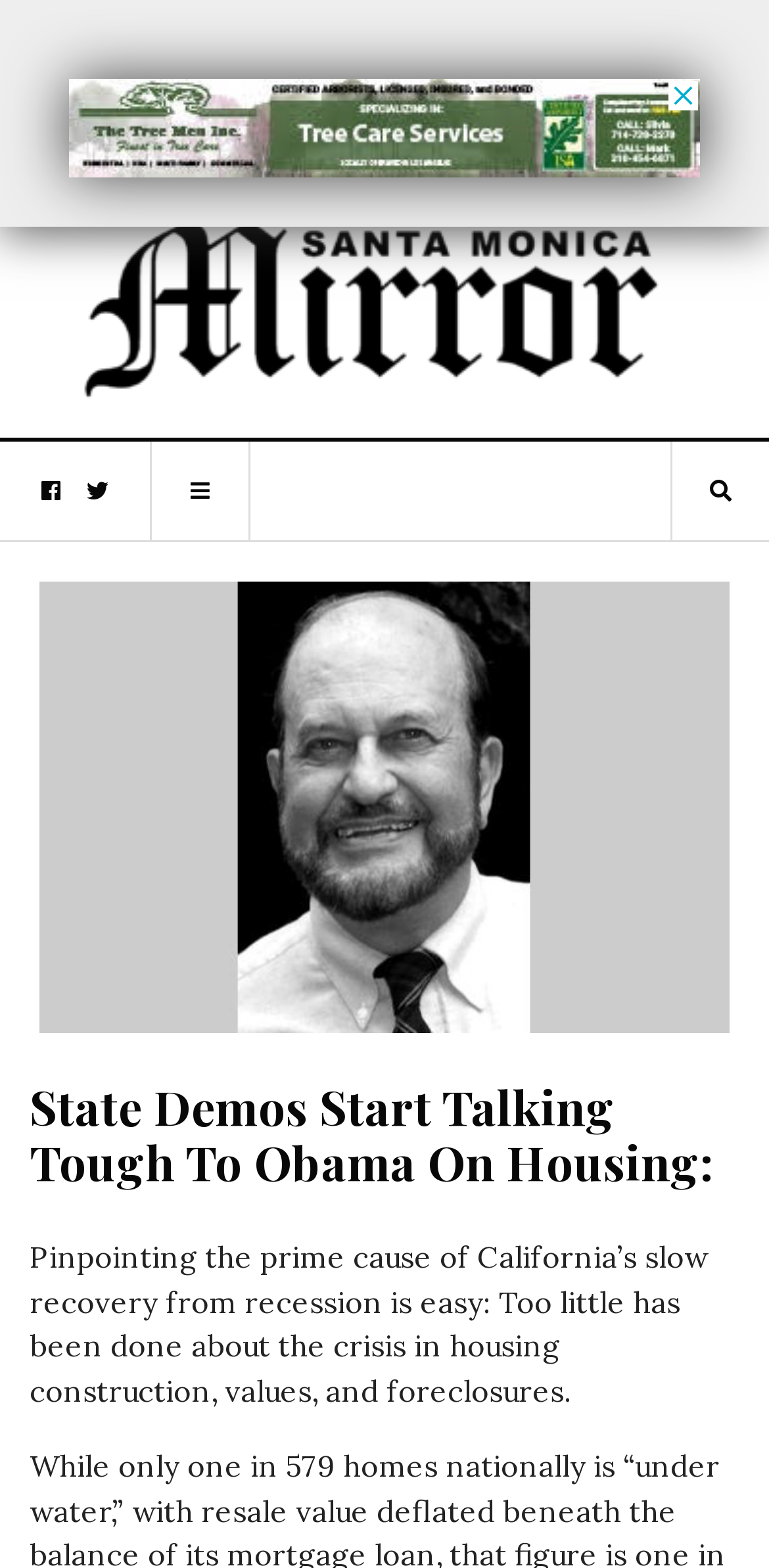Please locate and retrieve the main header text of the webpage.

State Demos Start Talking Tough To Obama On Housing: